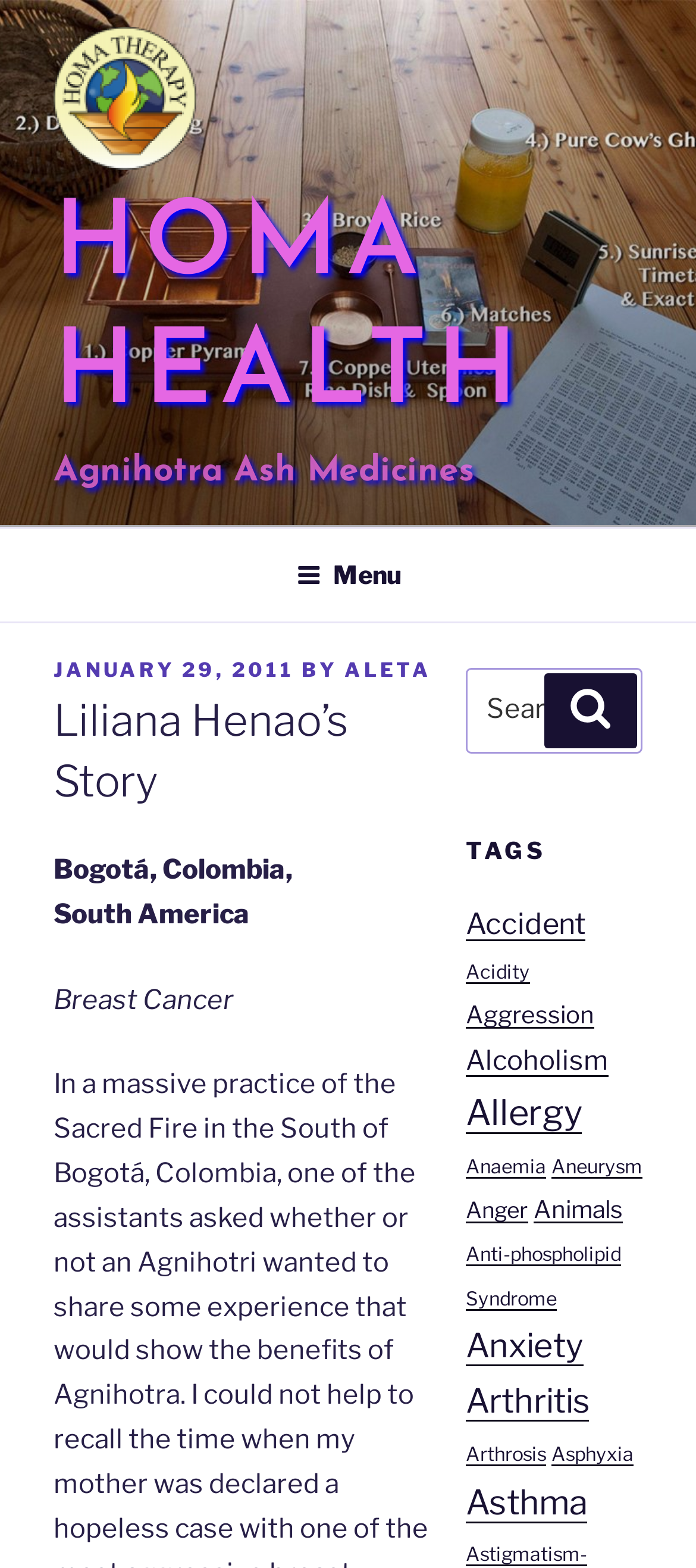Locate the bounding box coordinates of the element's region that should be clicked to carry out the following instruction: "Search for a term". The coordinates need to be four float numbers between 0 and 1, i.e., [left, top, right, bottom].

[0.669, 0.426, 0.923, 0.48]